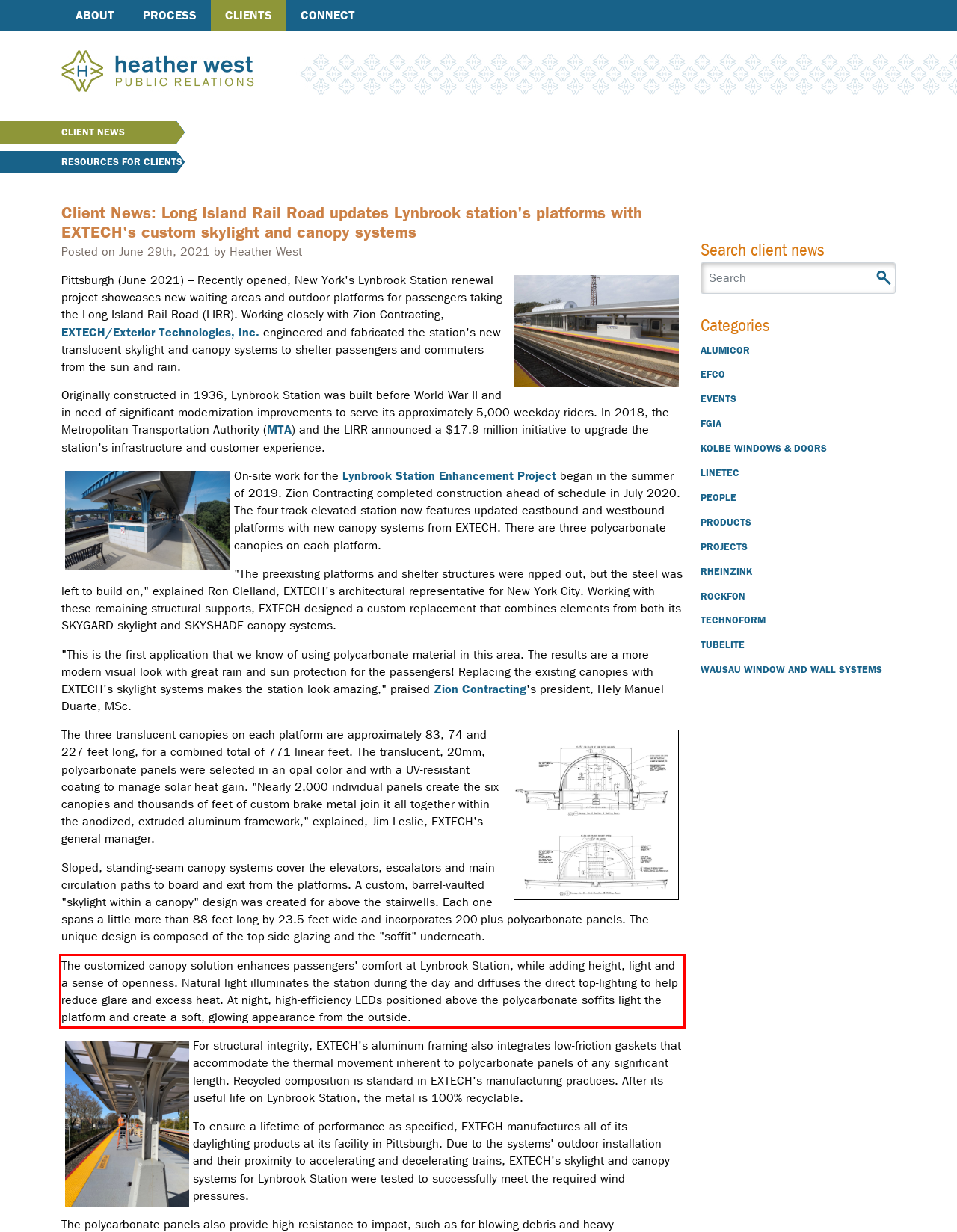View the screenshot of the webpage and identify the UI element surrounded by a red bounding box. Extract the text contained within this red bounding box.

The customized canopy solution enhances passengers' comfort at Lynbrook Station, while adding height, light and a sense of openness. Natural light illuminates the station during the day and diffuses the direct top-lighting to help reduce glare and excess heat. At night, high-efficiency LEDs positioned above the polycarbonate soffits light the platform and create a soft, glowing appearance from the outside.